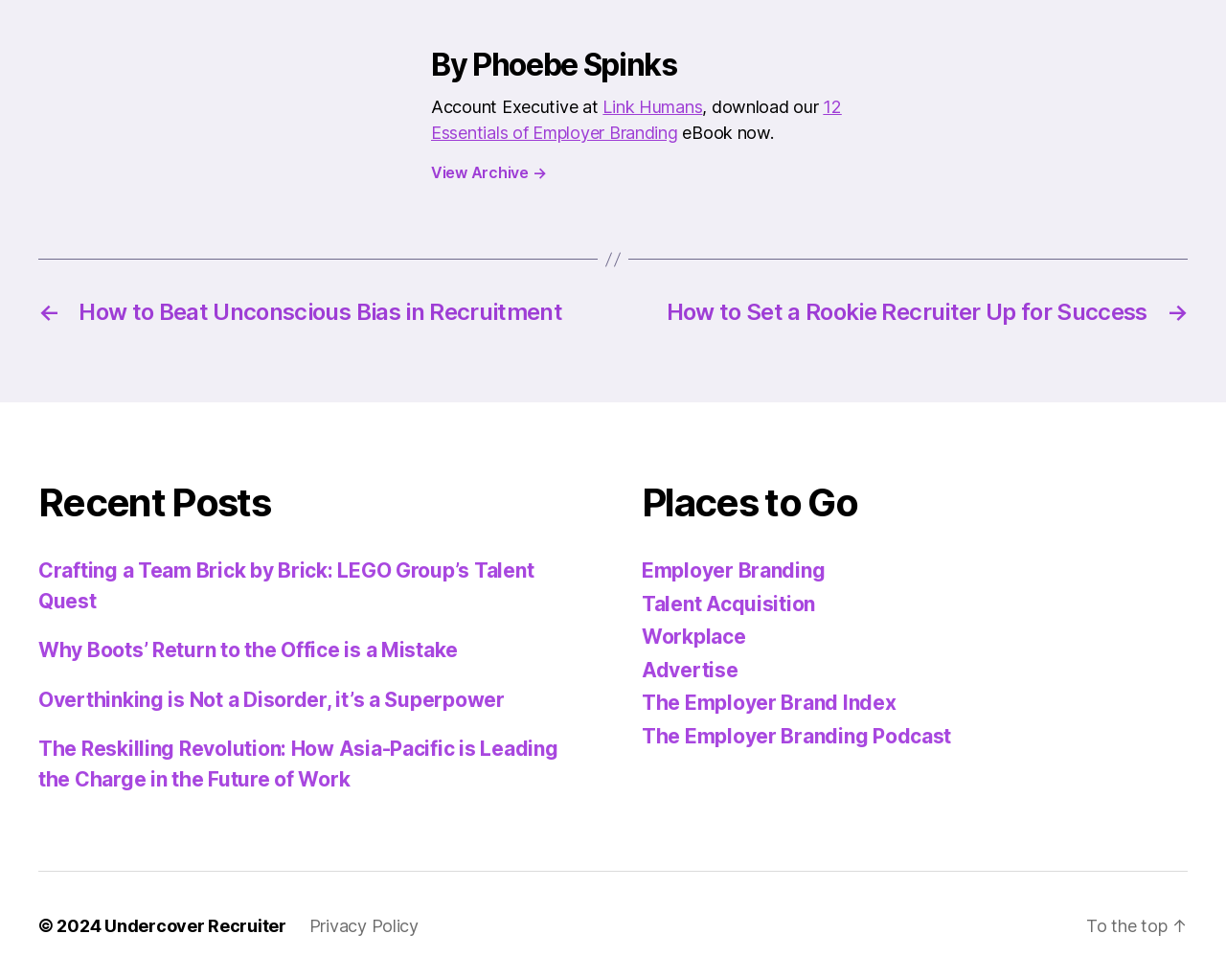Find the bounding box coordinates for the element that must be clicked to complete the instruction: "Return to the top of the page". The coordinates should be four float numbers between 0 and 1, indicated as [left, top, right, bottom].

[0.886, 0.935, 0.969, 0.955]